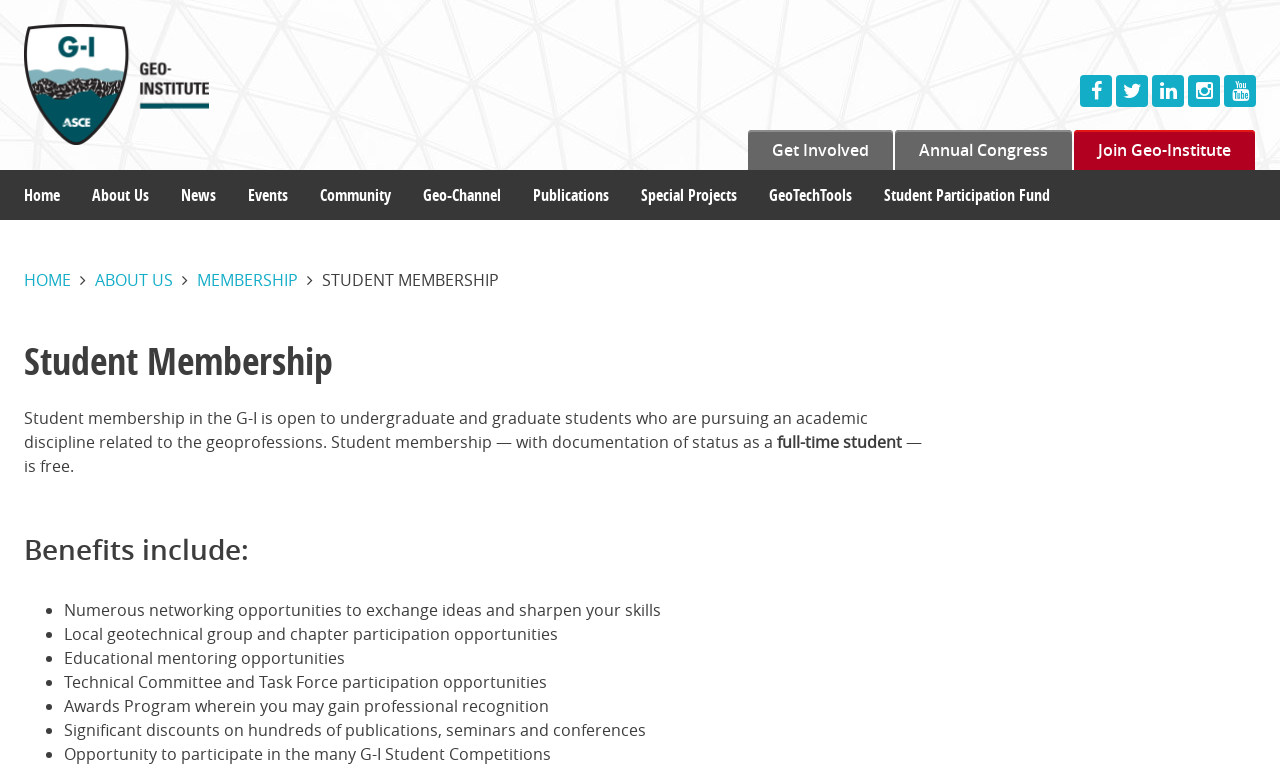Using details from the image, please answer the following question comprehensively:
What is the main topic of this webpage?

Based on the webpage content, the main topic is student membership in the Geo-Institute, which is open to undergraduate and graduate students pursuing an academic discipline related to the geoprofessions.